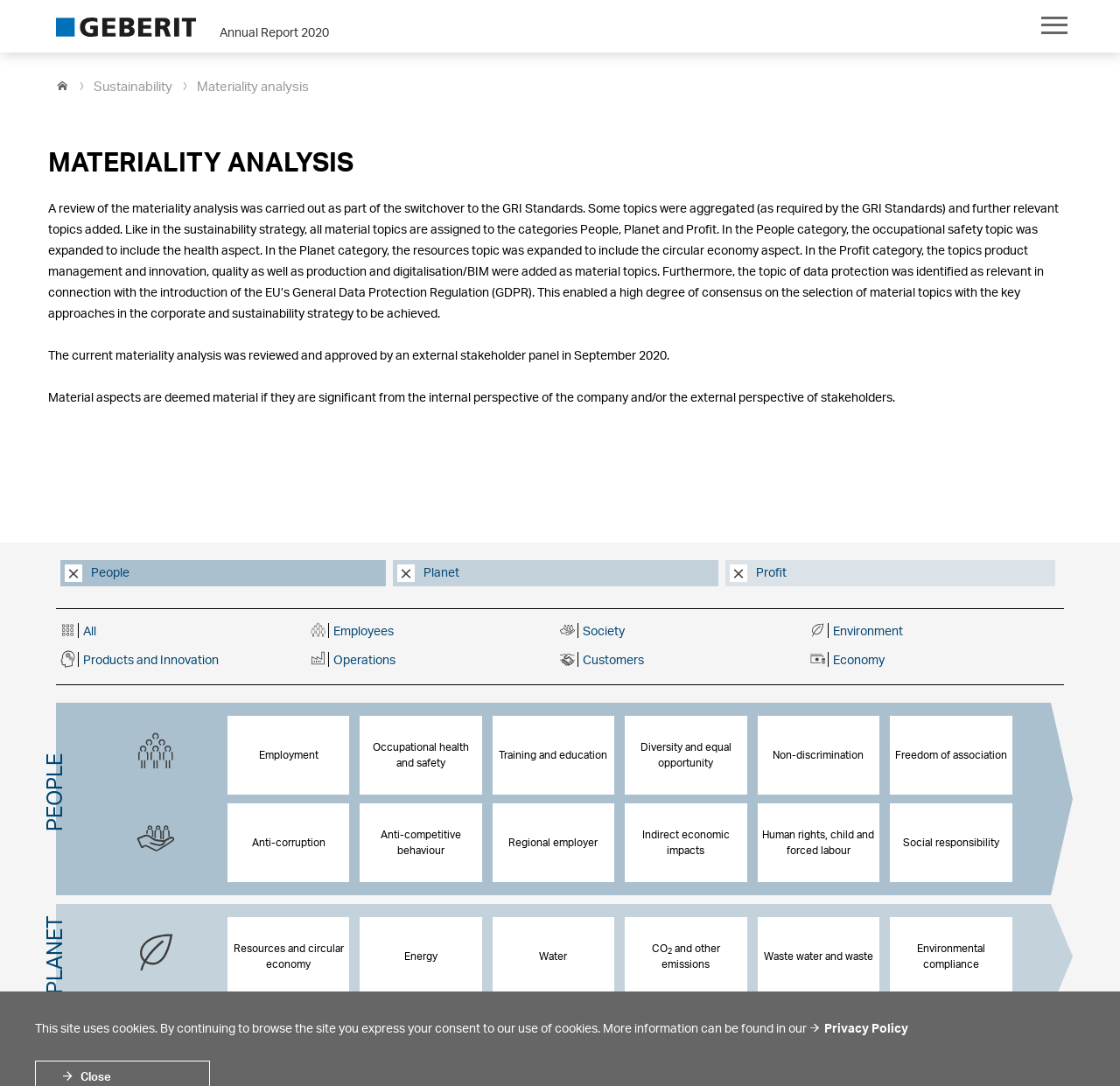Locate the bounding box coordinates of the clickable part needed for the task: "Learn about Resources and circular economy".

[0.203, 0.845, 0.312, 0.917]